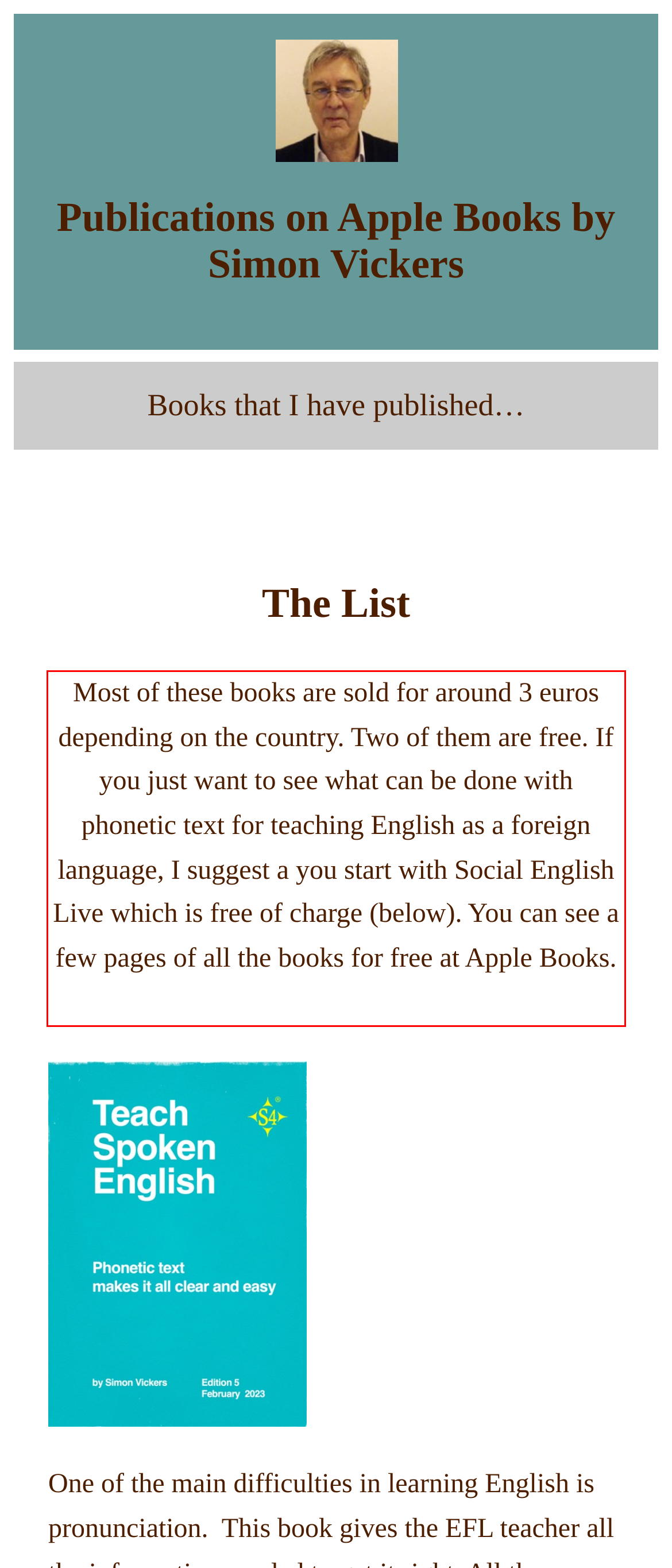Please look at the screenshot provided and find the red bounding box. Extract the text content contained within this bounding box.

Most of these books are sold for around 3 euros depending on the country. Two of them are free. If you just want to see what can be done with phonetic text for teaching English as a foreign language, I suggest a you start with Social English Live which is free of charge (below). You can see a few pages of all the books for free at Apple Books.